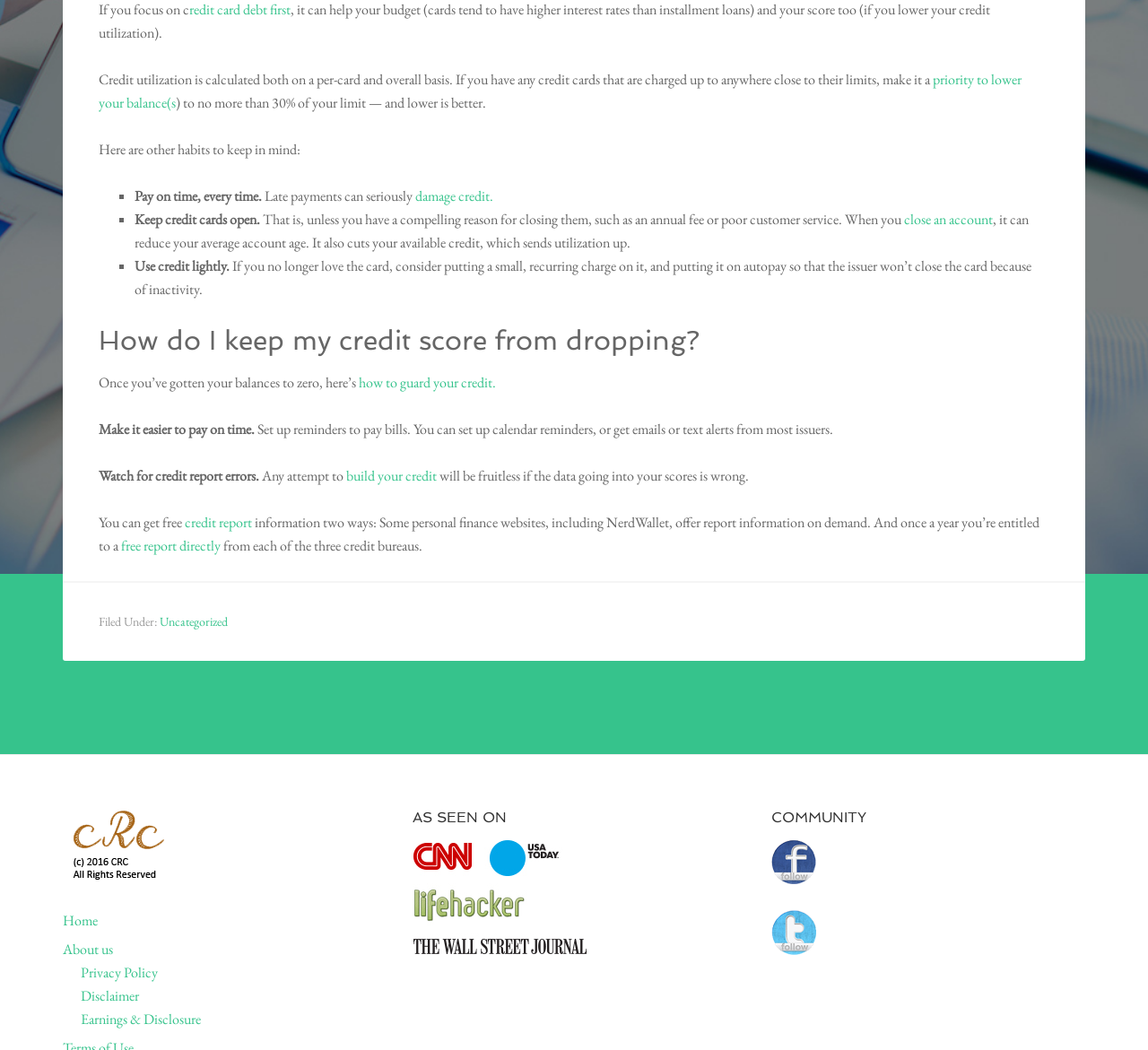Using the given element description, provide the bounding box coordinates (top-left x, top-left y, bottom-right x, bottom-right y) for the corresponding UI element in the screenshot: Disclaimer

[0.07, 0.939, 0.121, 0.957]